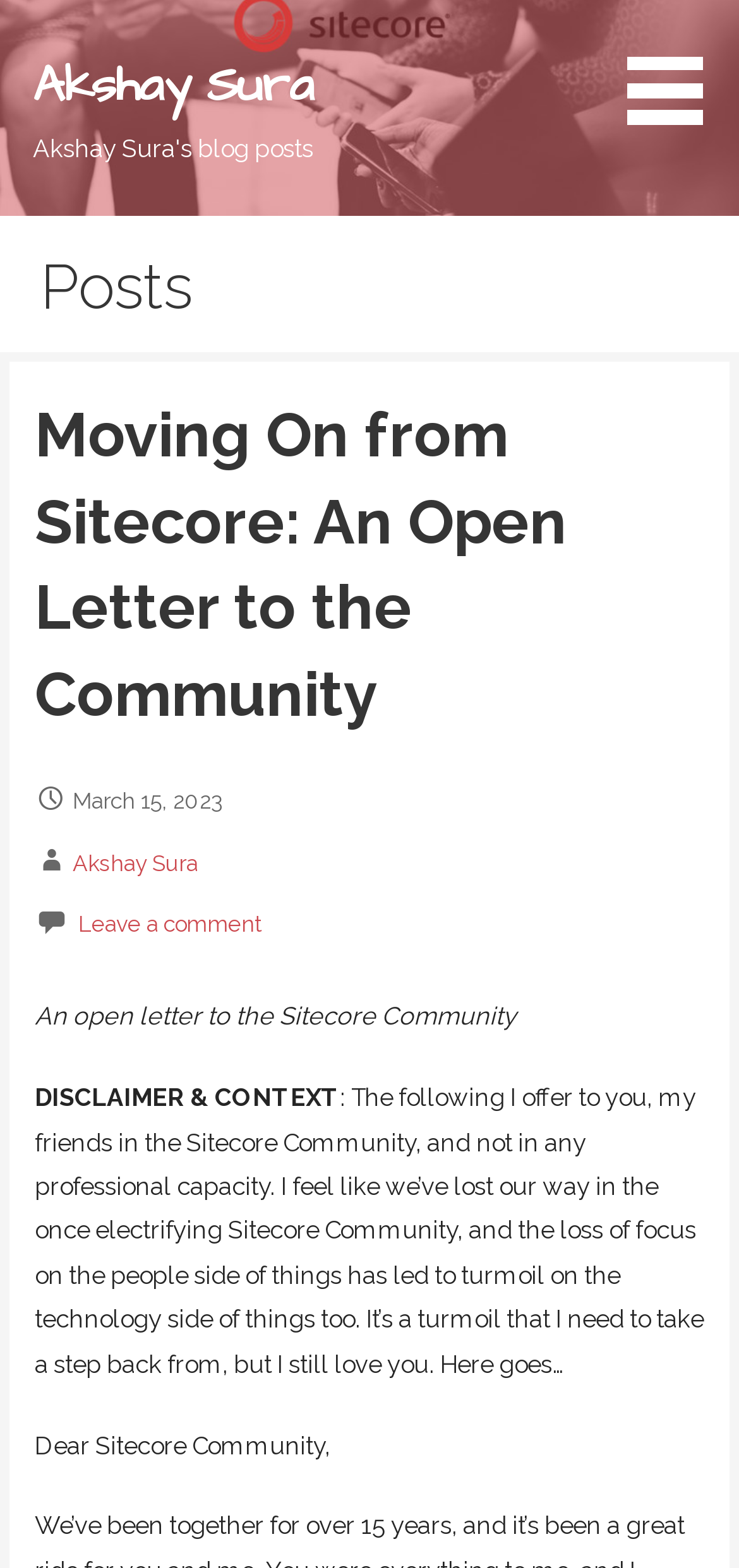Using the details from the image, please elaborate on the following question: Who is the author of the article?

The author of the article can be determined by looking at the link element with the text 'Akshay Sura' which appears twice on the webpage, once at the top and once in the article metadata.